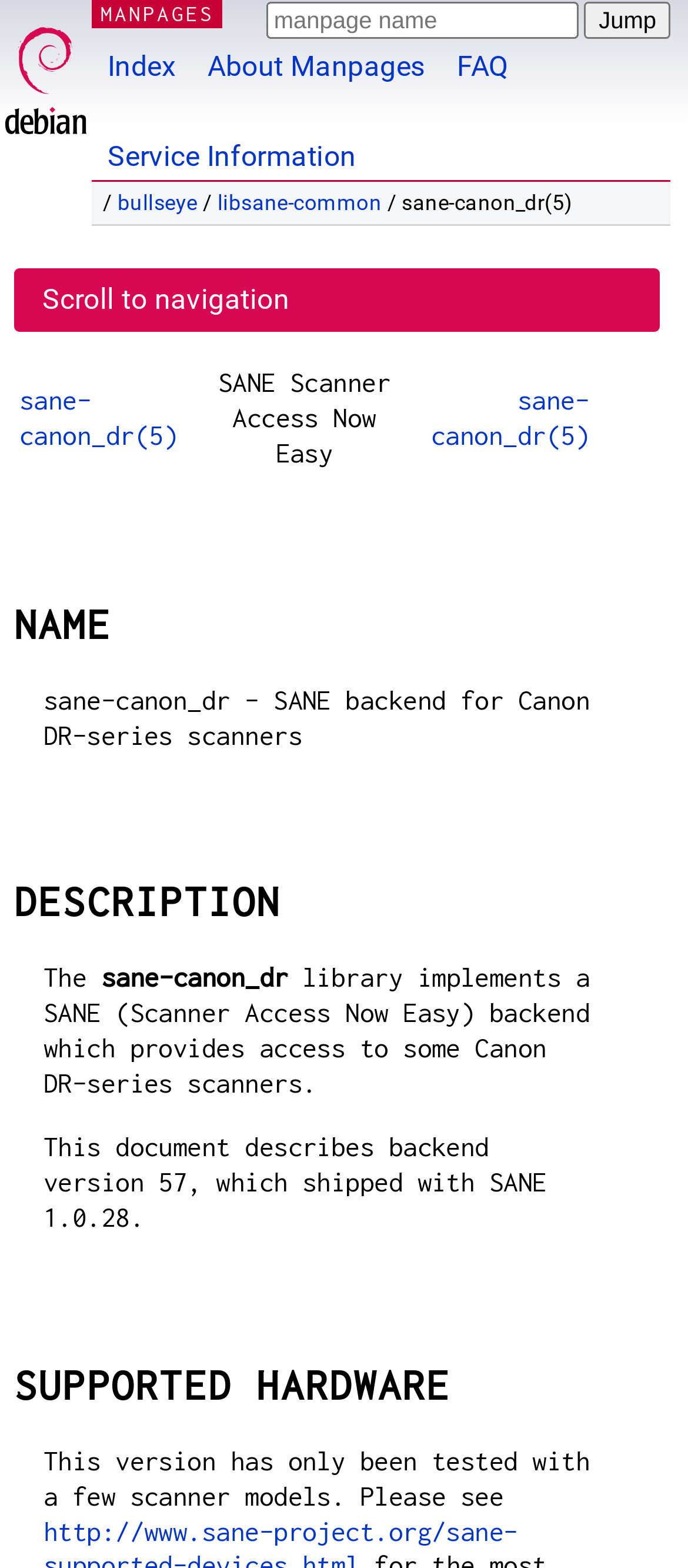What is the version of the backend described in this document?
Look at the screenshot and respond with one word or a short phrase.

57